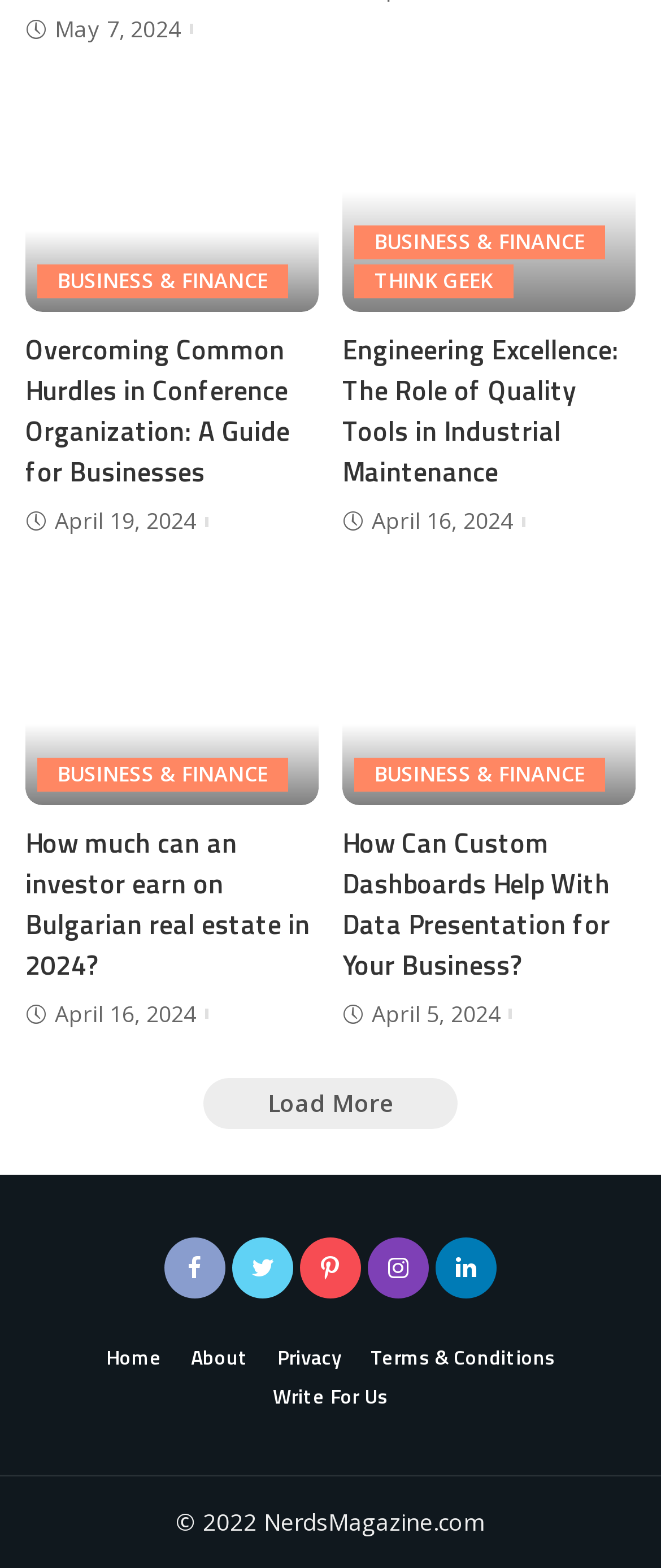Please find the bounding box coordinates of the element that must be clicked to perform the given instruction: "Check custom dashboard displaying key business metrics". The coordinates should be four float numbers from 0 to 1, i.e., [left, top, right, bottom].

[0.518, 0.373, 0.962, 0.513]